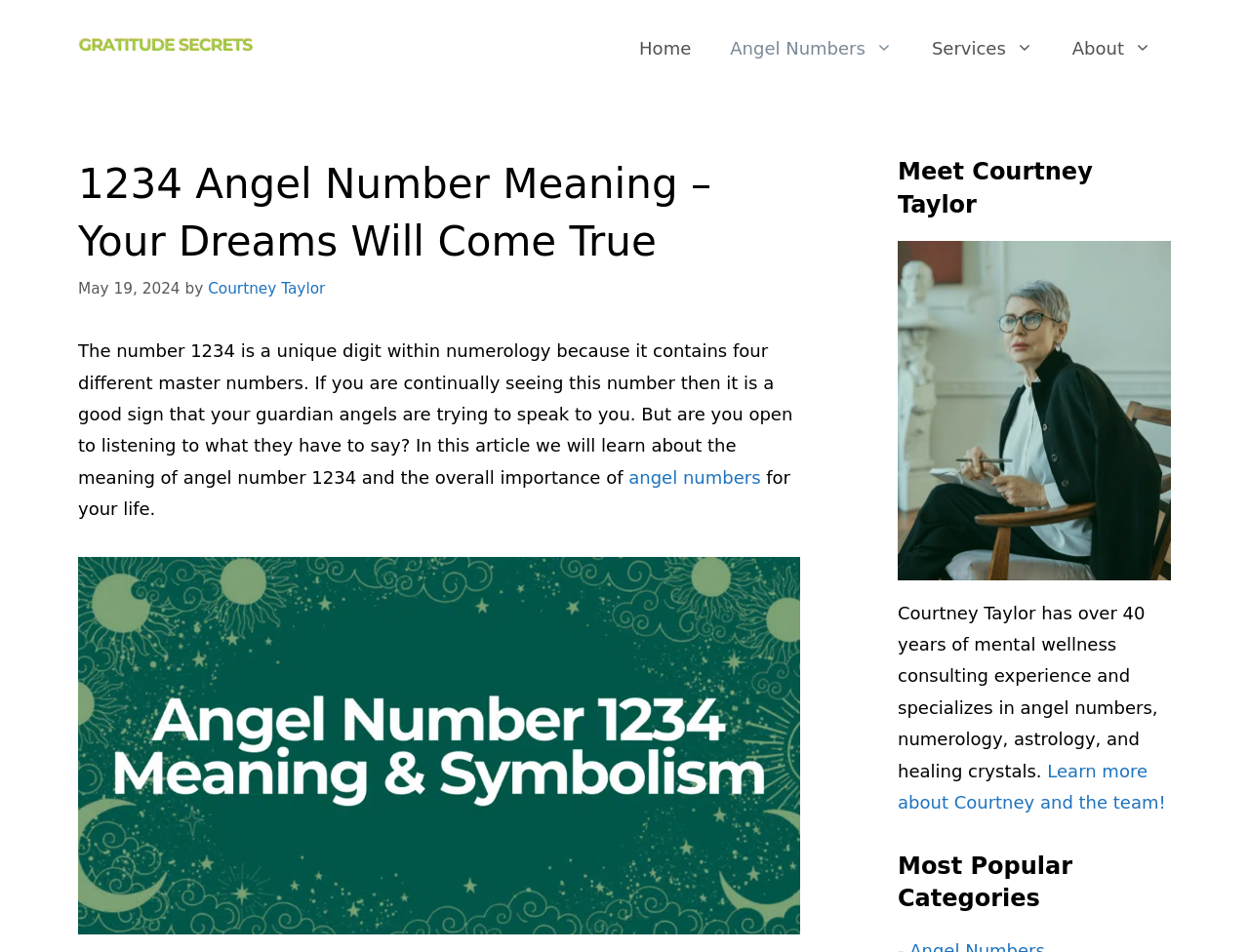Give a detailed account of the webpage, highlighting key information.

The webpage is about the meaning of angel number 1234 in numerology. At the top, there is a banner with the site's name, "Gratitude Secrets", accompanied by a logo image. Below the banner, there is a navigation menu with links to "Home", "Angel Numbers", "Services", and "About".

The main content area is divided into two sections. On the left, there is a header section with a heading that reads "1234 Angel Number Meaning – Your Dreams Will Come True". Below the heading, there is a time stamp indicating the article was published on May 19, 2024, followed by the author's name, "Courtney Taylor". The main article text explains the significance of angel number 1234, mentioning that it contains four different master numbers and is a good sign that guardian angels are trying to communicate.

On the right side of the main content area, there is a section dedicated to the author, Courtney Taylor. It features a heading "Meet Courtney Taylor", followed by an image of the author and a brief bio that highlights her 40 years of experience in mental wellness consulting and her specialties in angel numbers, numerology, astrology, and healing crystals. There is also a link to learn more about Courtney and her team.

At the bottom of the page, there is a section titled "Most Popular Categories", but it does not contain any specific categories or links.